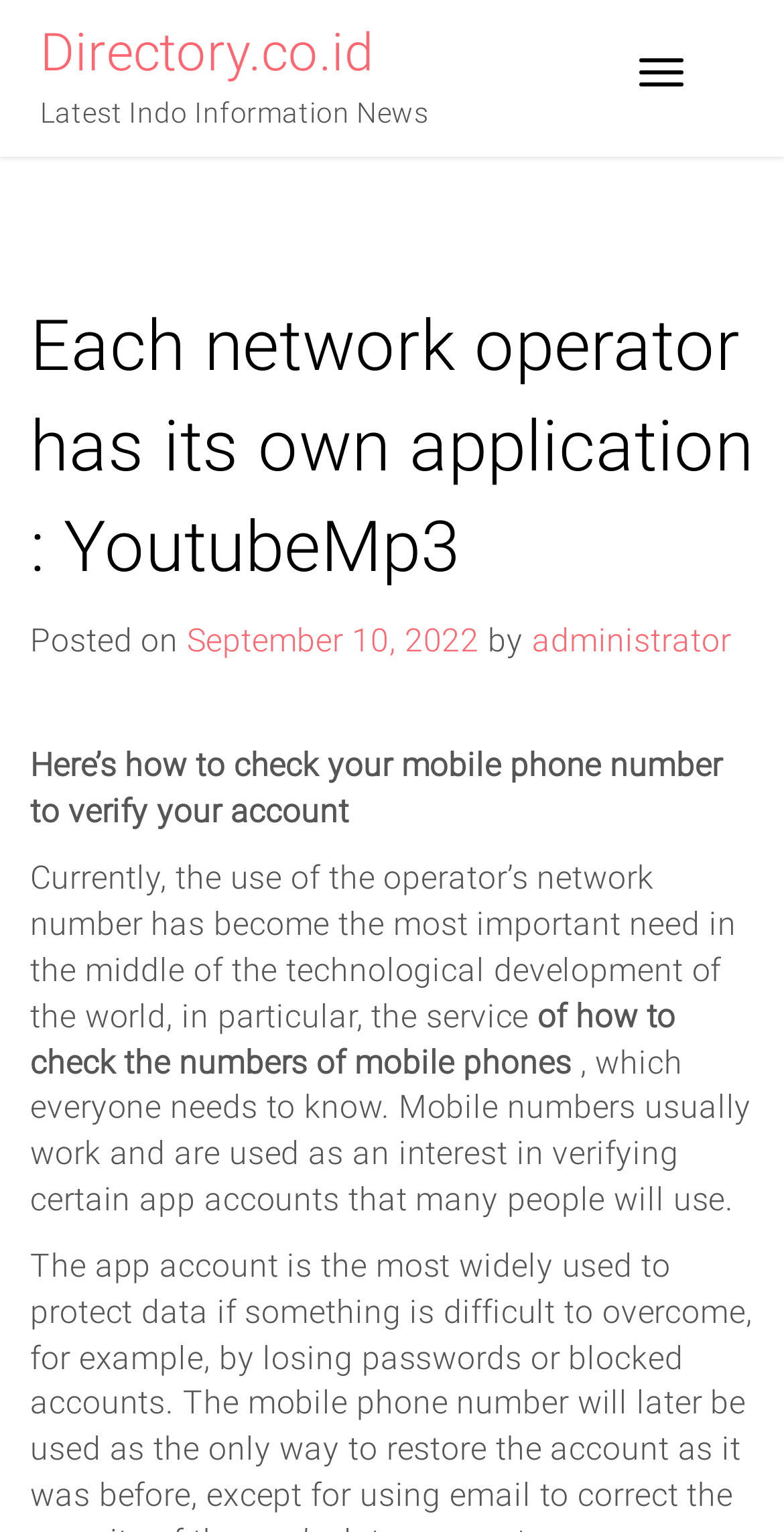Reply to the question with a brief word or phrase: What is the importance of mobile phone numbers?

very important